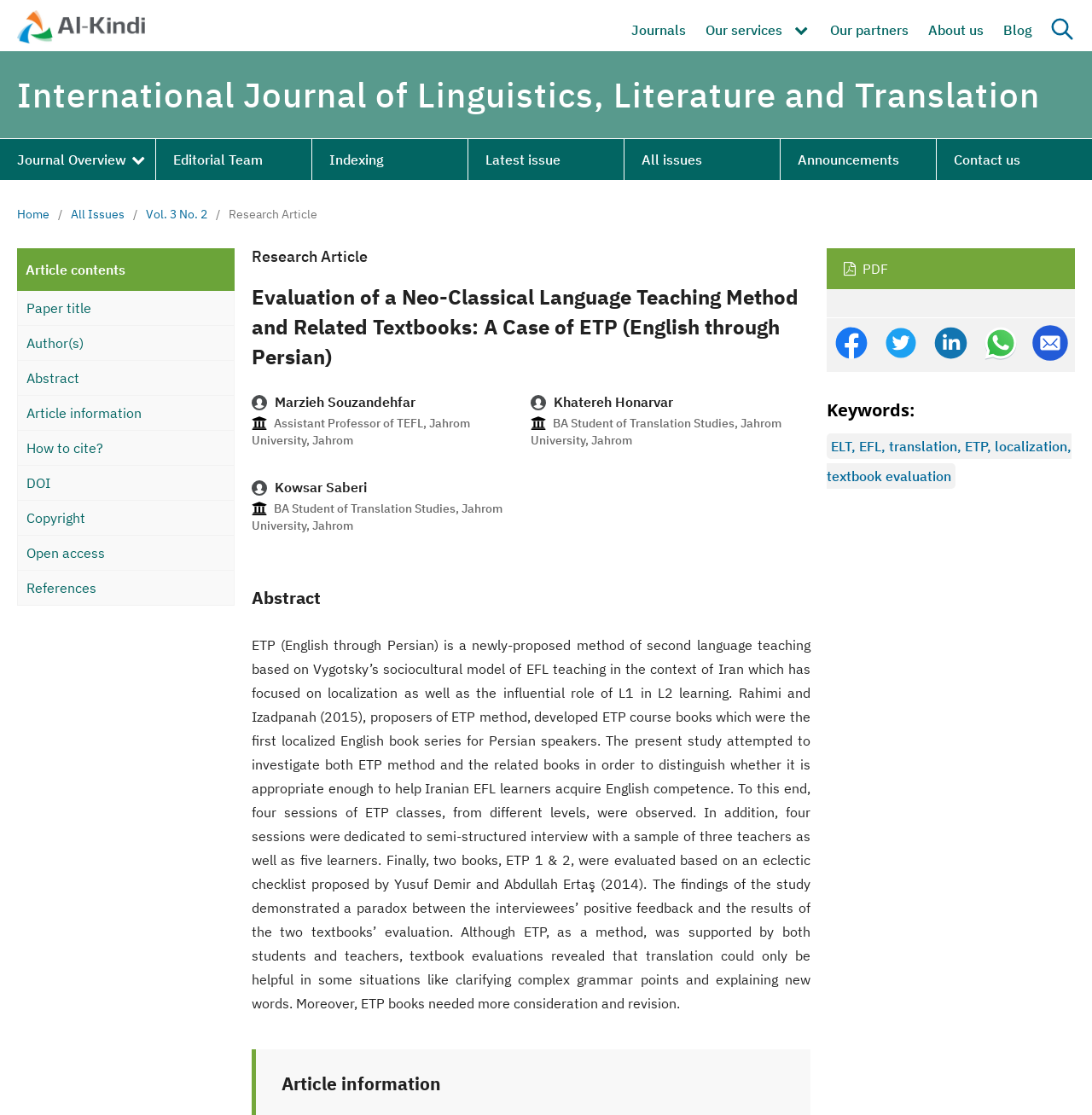What is the purpose of the 'Article information' section?
Offer a detailed and exhaustive answer to the question.

I found the answer by looking at the section titled 'Article information', which provides details about the article, such as the PDF link and keywords.